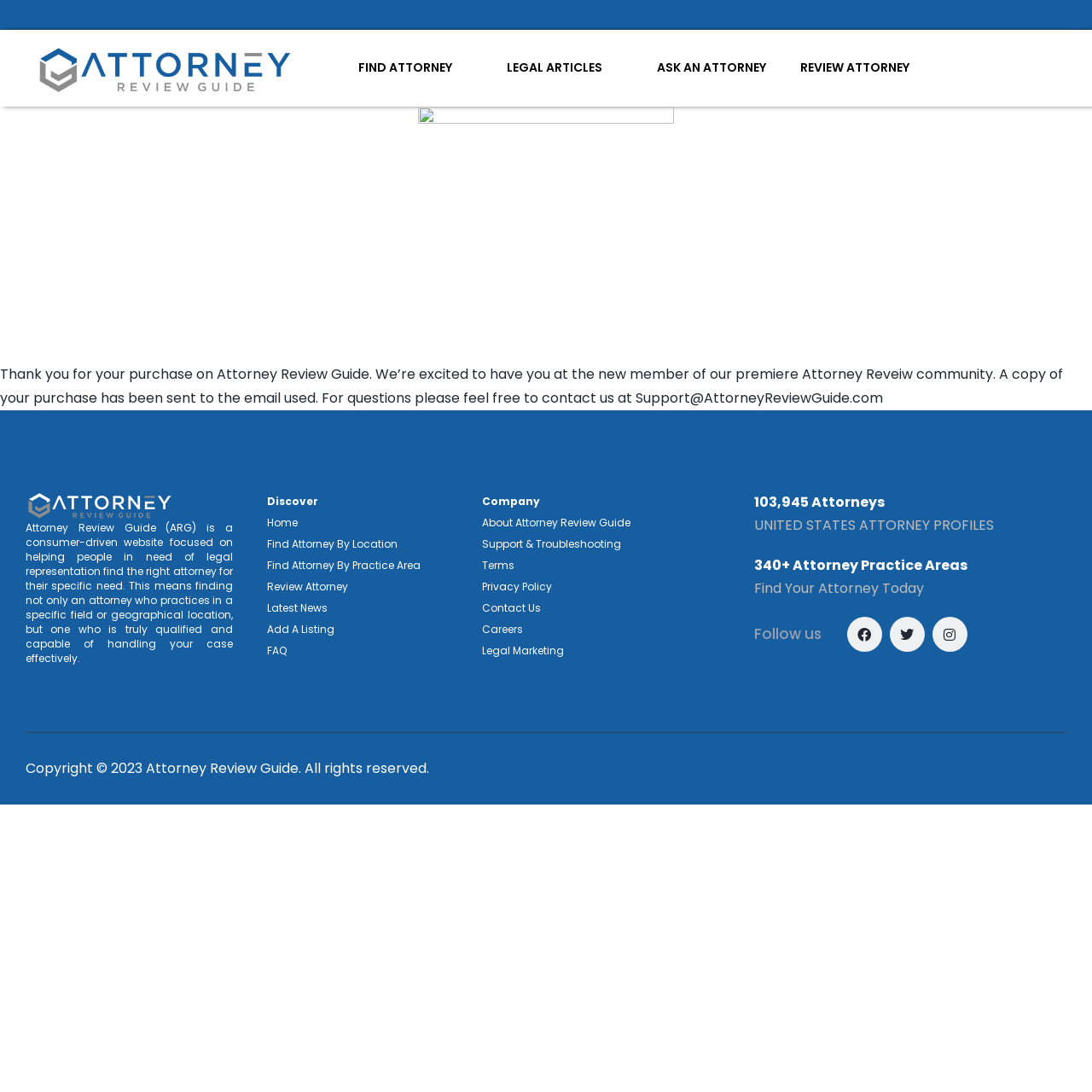Please identify the bounding box coordinates of the clickable area that will fulfill the following instruction: "Click on Attorney Review Guide logo". The coordinates should be in the format of four float numbers between 0 and 1, i.e., [left, top, right, bottom].

[0.031, 0.039, 0.271, 0.088]